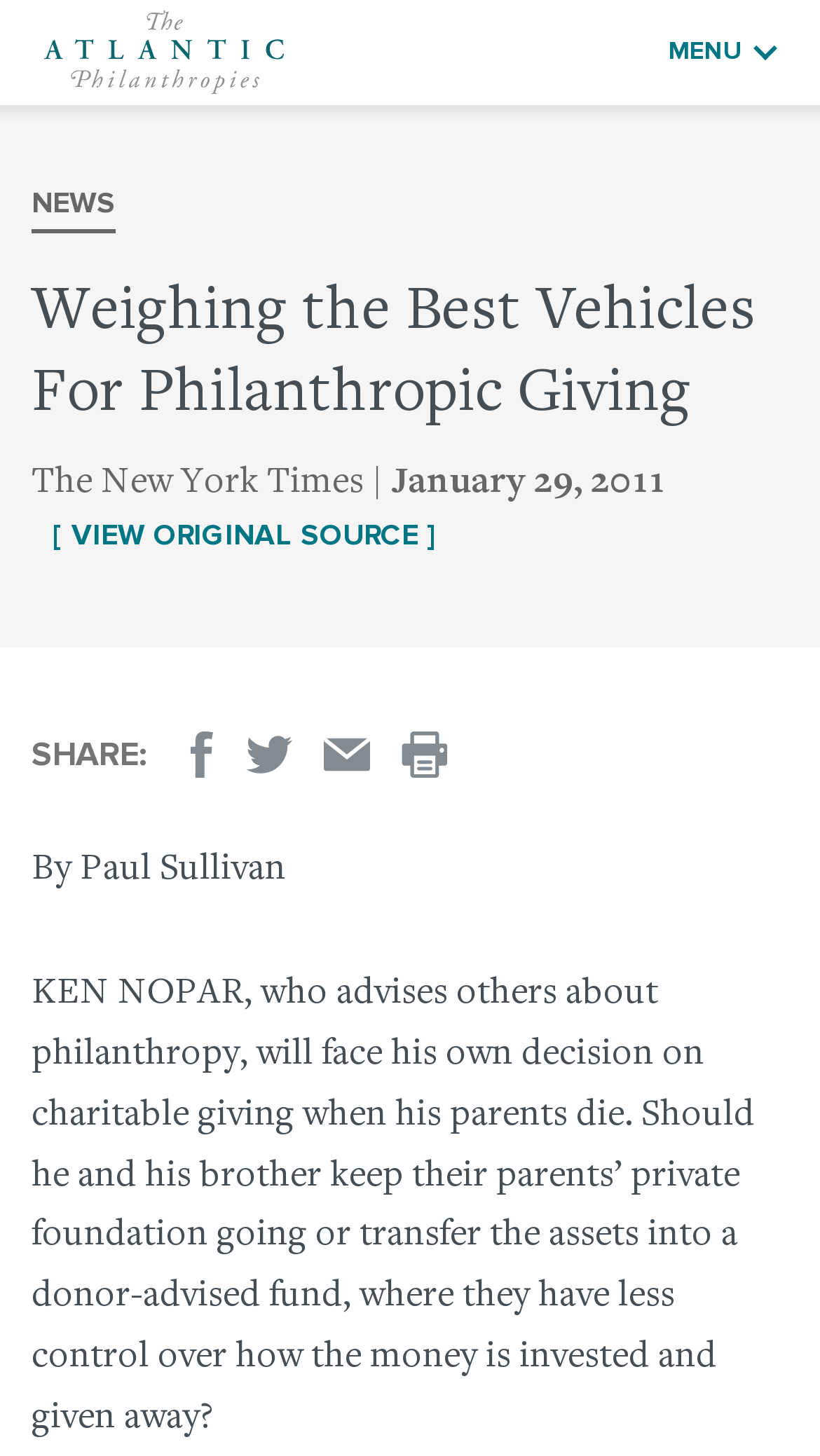Construct a thorough caption encompassing all aspects of the webpage.

The webpage is an article from The Atlantic Philanthropies, with the title "Weighing the Best Vehicles For Philanthropic Giving" prominently displayed at the top. Below the title, there is a link to the publication's main page, "The Atlantic Philanthropies", and a button labeled "MENU" on the top right corner.

The article's content is divided into sections, with a heading "RESOURCE TYPE:" followed by the label "NEWS" and the source "The New York Times |" on the top left. The publication date, "January 29, 2011", is displayed next to the source. A link to view the original source is provided below.

The article's main content starts with a heading "SHARE:", followed by links to share the article on Facebook, Twitter, and via email, as well as a button to print the page. The author's name, "By Paul Sullivan", is displayed above the article's text, which discusses KEN NOPAR's dilemma on charitable giving when his parents pass away.

There are no images on the page. The layout is organized, with clear headings and concise text, making it easy to navigate and read.